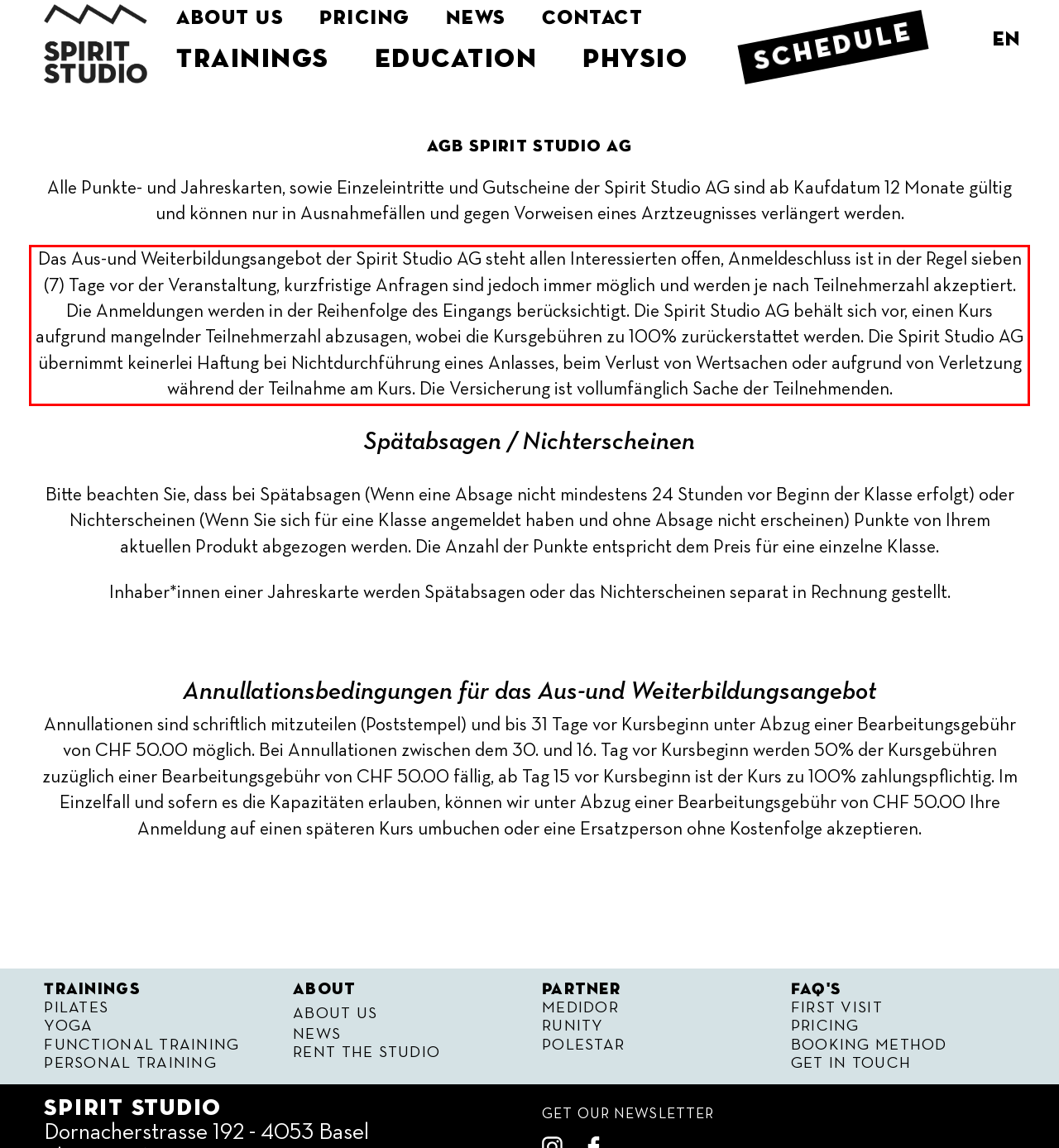With the given screenshot of a webpage, locate the red rectangle bounding box and extract the text content using OCR.

Das Aus-und Weiterbildungsangebot der Spirit Studio AG steht allen Interessierten offen, Anmeldeschluss ist in der Regel sieben (7) Tage vor der Veranstaltung, kurzfristige Anfragen sind jedoch immer möglich und werden je nach Teilnehmerzahl akzeptiert. Die Anmeldungen werden in der Reihenfolge des Eingangs berücksichtigt. Die Spirit Studio AG behält sich vor, einen Kurs aufgrund mangelnder Teilnehmerzahl abzusagen, wobei die Kursgebühren zu 100% zurückerstattet werden. Die Spirit Studio AG übernimmt keinerlei Haftung bei Nichtdurchführung eines Anlasses, beim Verlust von Wertsachen oder aufgrund von Verletzung während der Teilnahme am Kurs. Die Versicherung ist vollumfänglich Sache der Teilnehmenden.